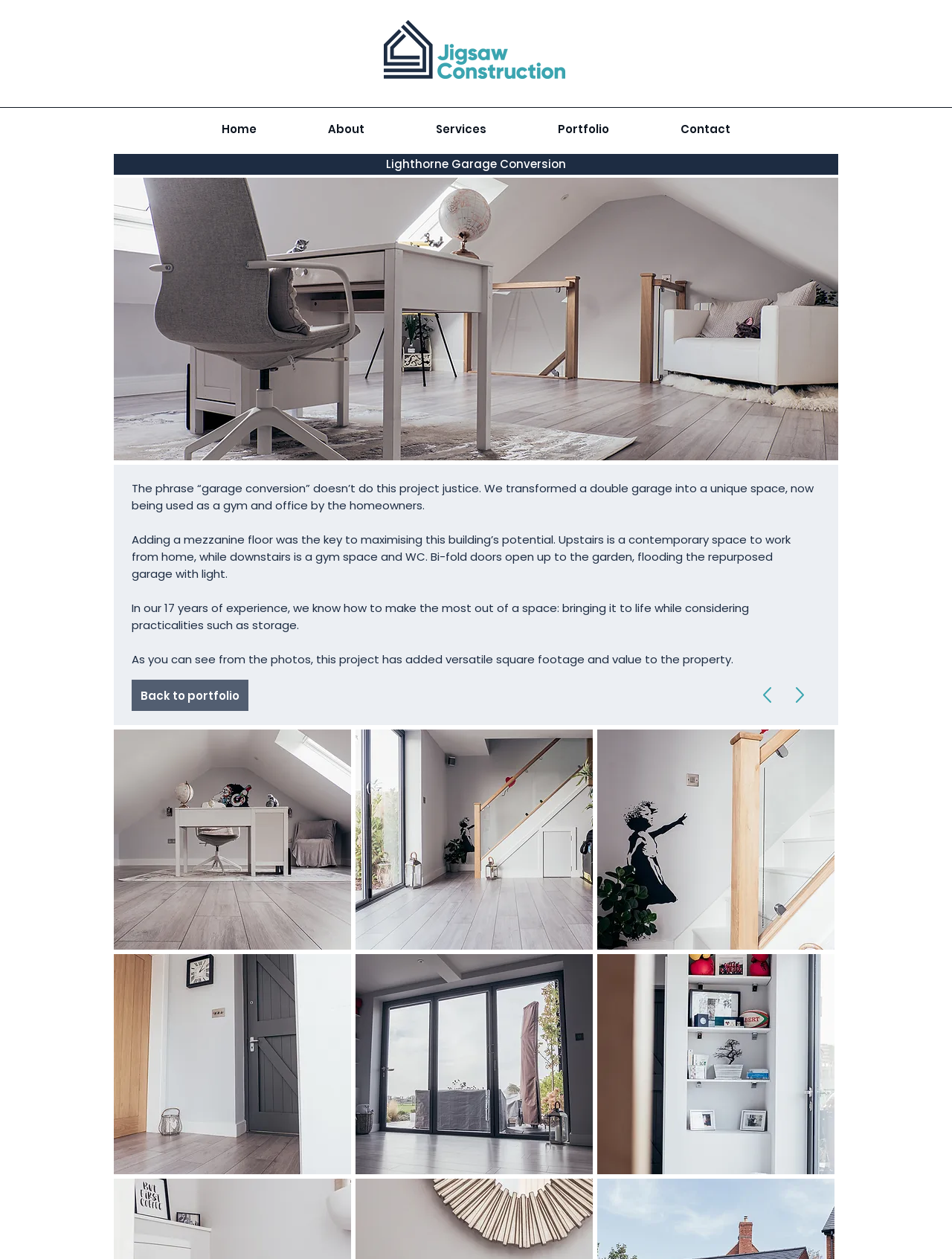Based on the element description, predict the bounding box coordinates (top-left x, top-left y, bottom-right x, bottom-right y) for the UI element in the screenshot: press to zoom

[0.117, 0.756, 0.371, 0.934]